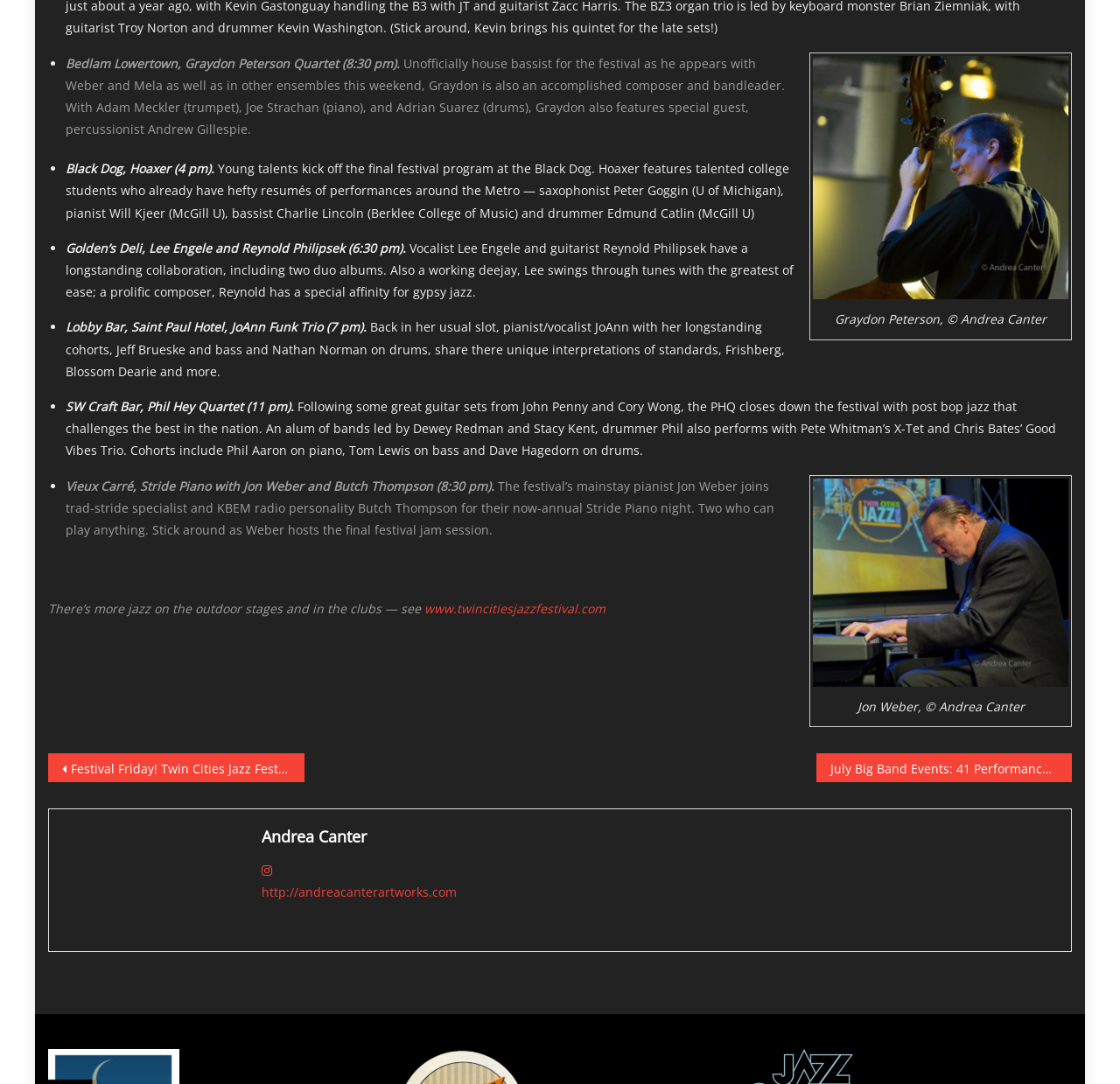Based on the element description www.twincitiesjazzfestival.com, identify the bounding box of the UI element in the given webpage screenshot. The coordinates should be in the format (top-left x, top-left y, bottom-right x, bottom-right y) and must be between 0 and 1.

[0.379, 0.554, 0.541, 0.57]